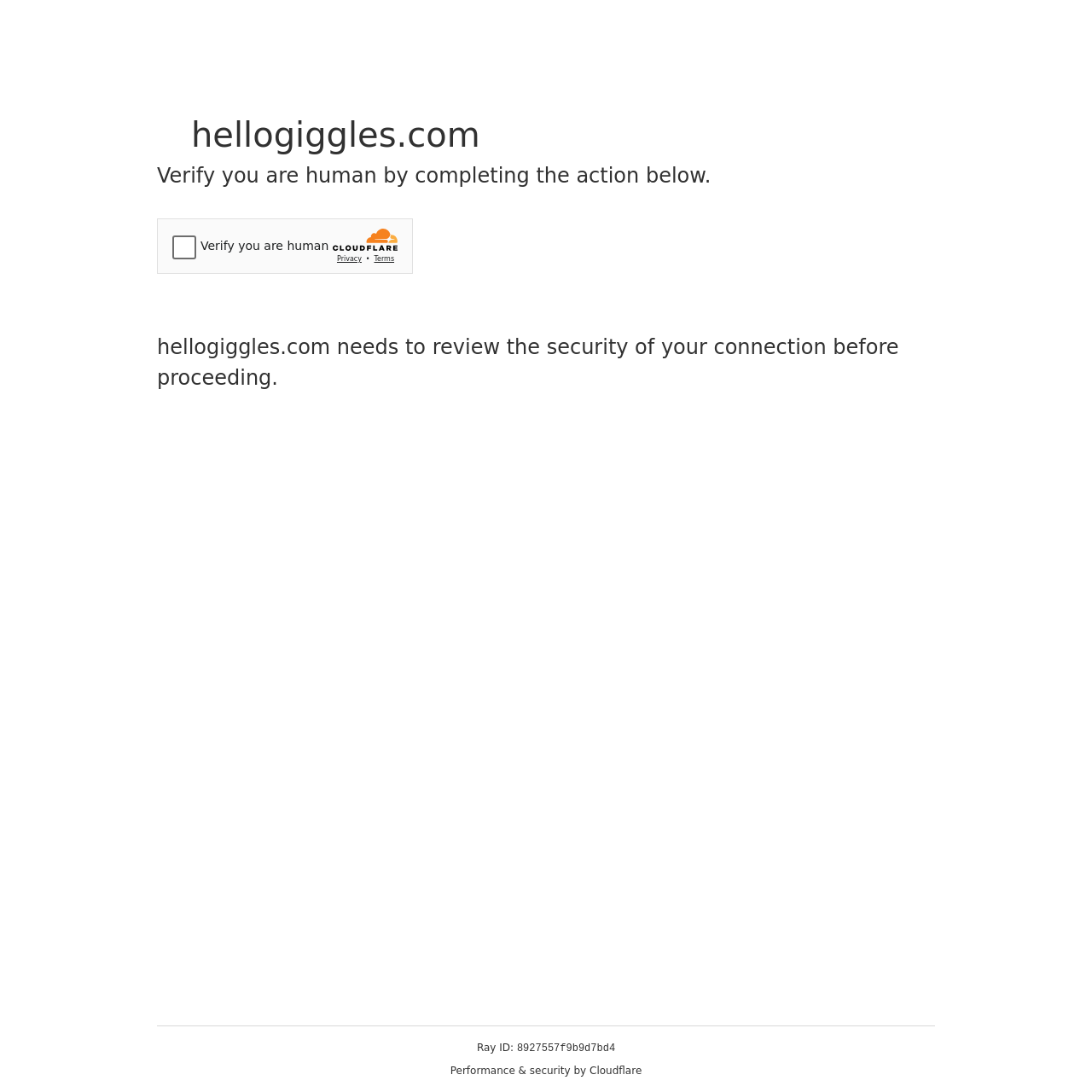Give a short answer to this question using one word or a phrase:
Where is the icon for hellogiggles.com located?

top left